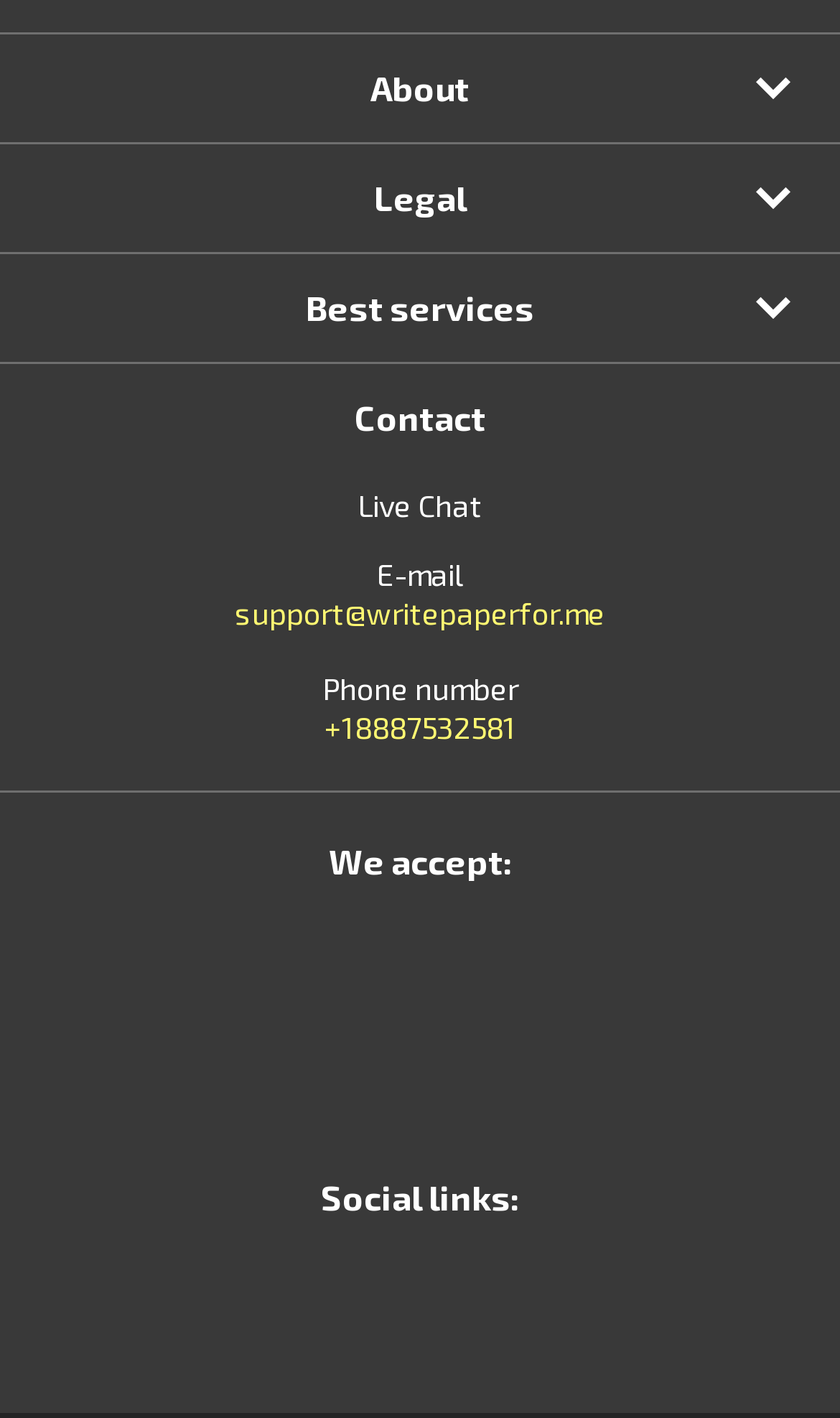Provide the bounding box coordinates of the HTML element this sentence describes: "alt="Instagram"". The bounding box coordinates consist of four float numbers between 0 and 1, i.e., [left, top, right, bottom].

[0.455, 0.881, 0.558, 0.936]